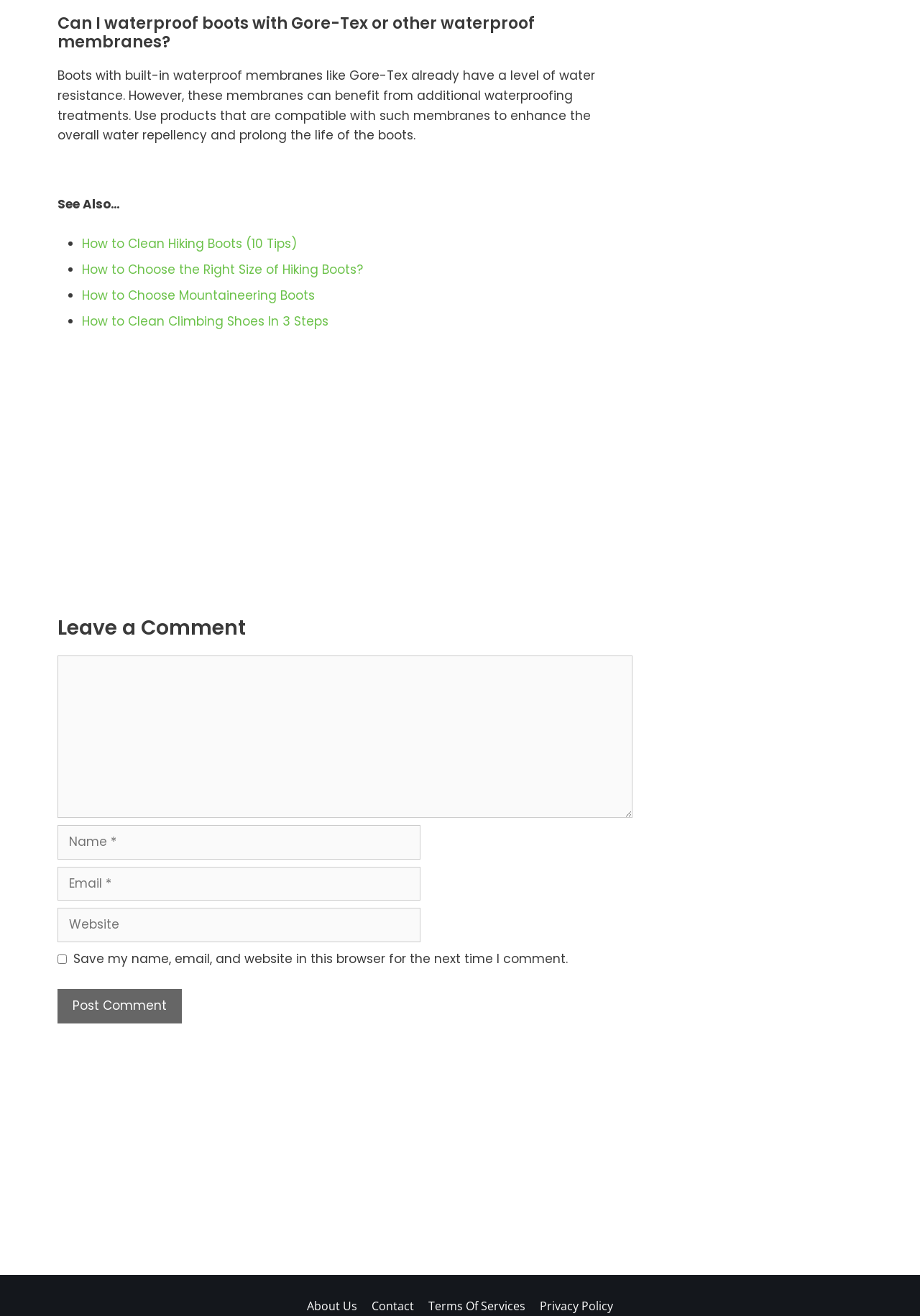Respond with a single word or phrase for the following question: 
What is the purpose of additional waterproofing treatments?

Enhance water repellency